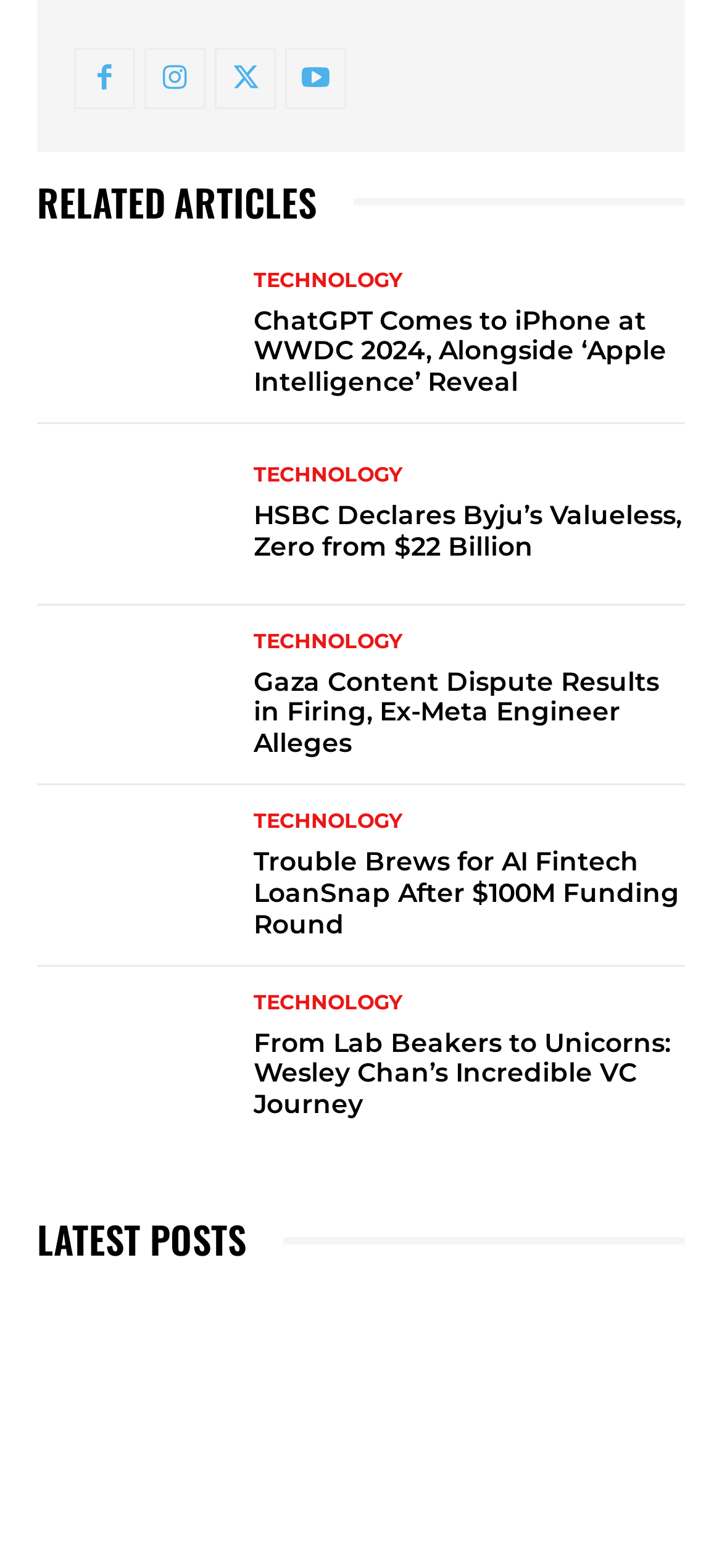Please find the bounding box coordinates (top-left x, top-left y, bottom-right x, bottom-right y) in the screenshot for the UI element described as follows: Technology

[0.351, 0.633, 0.556, 0.646]